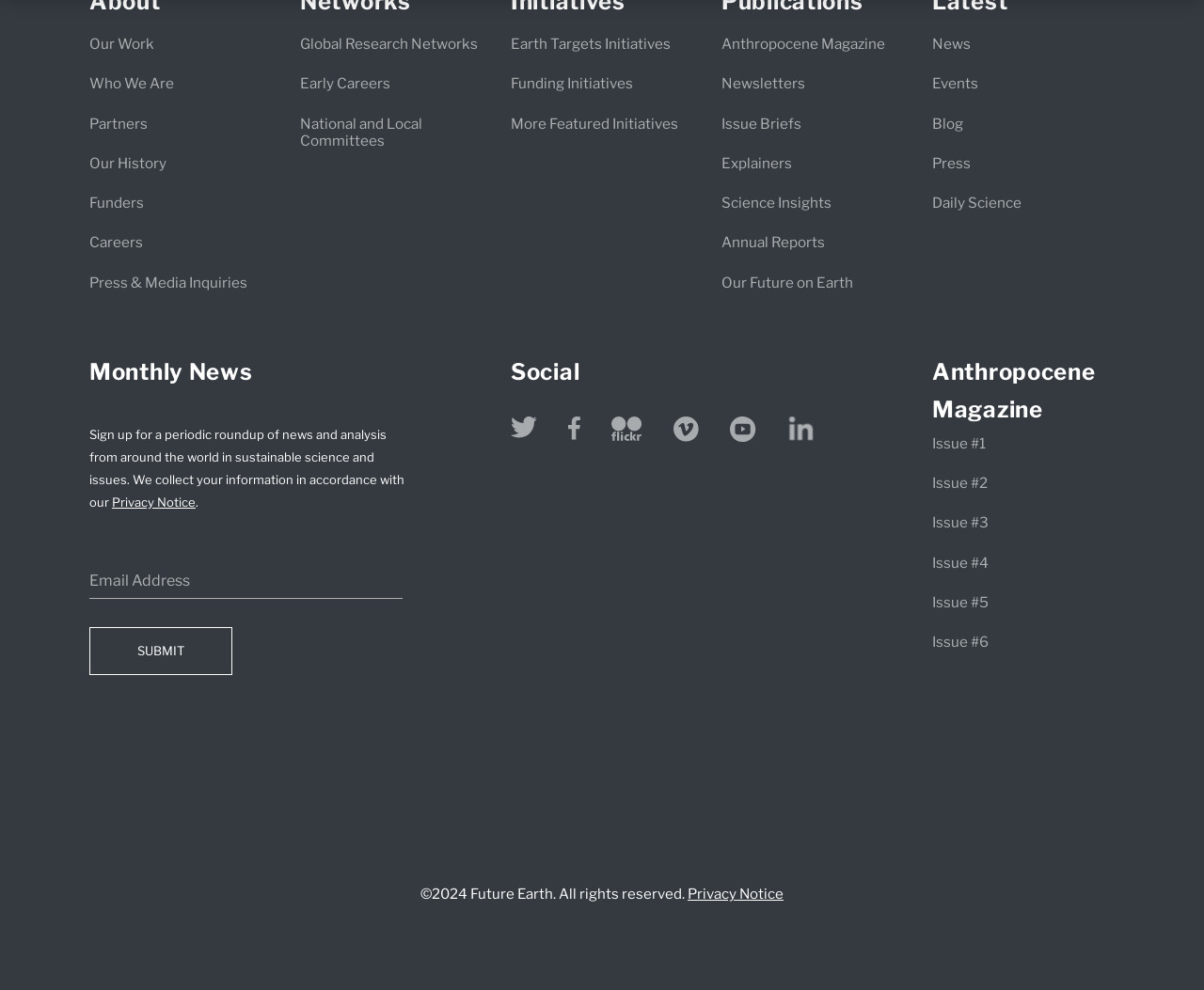What is the purpose of the textbox? Using the information from the screenshot, answer with a single word or phrase.

Email Address